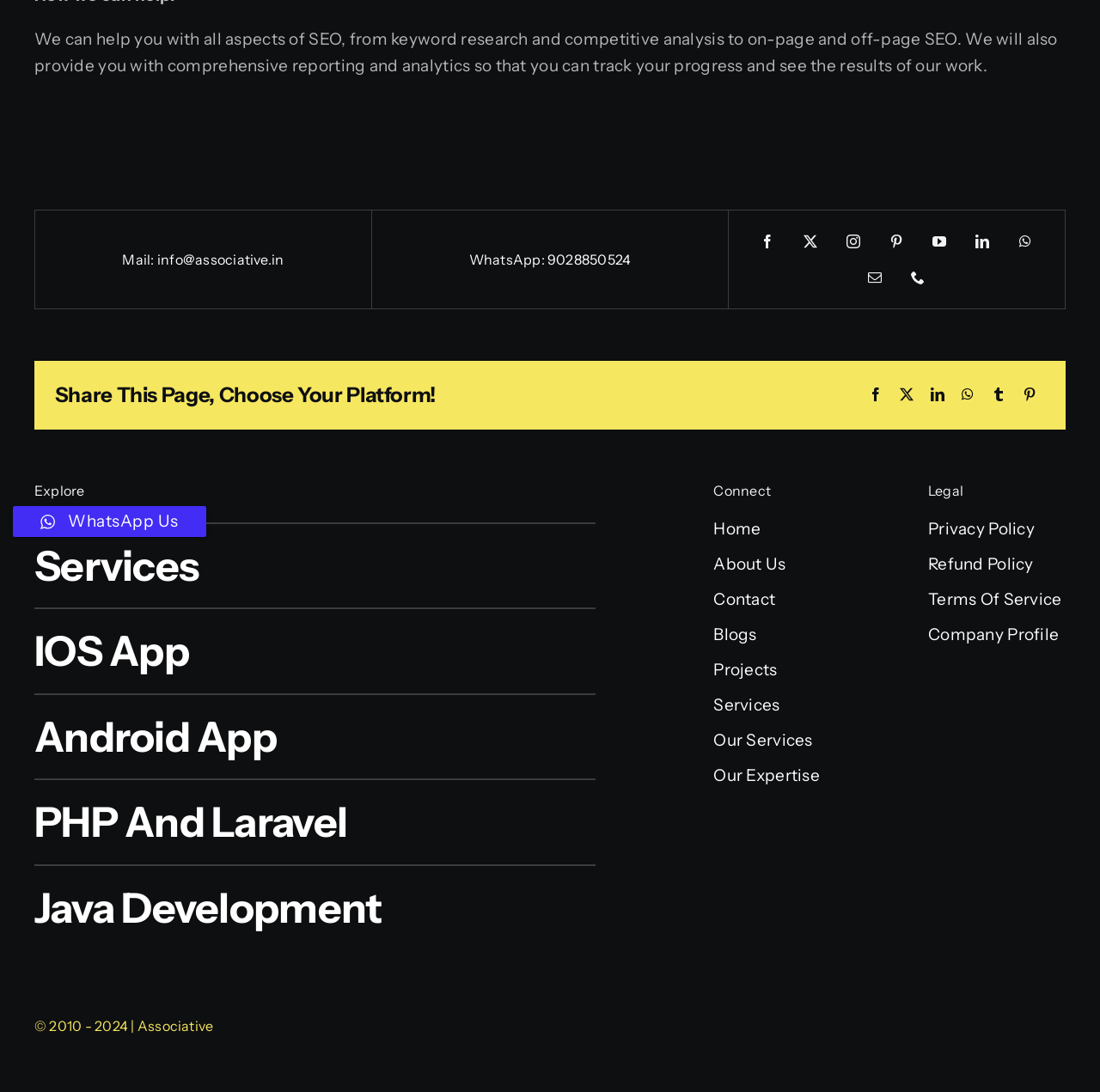Using the provided element description: "Java Development", determine the bounding box coordinates of the corresponding UI element in the screenshot.

[0.031, 0.791, 0.541, 0.87]